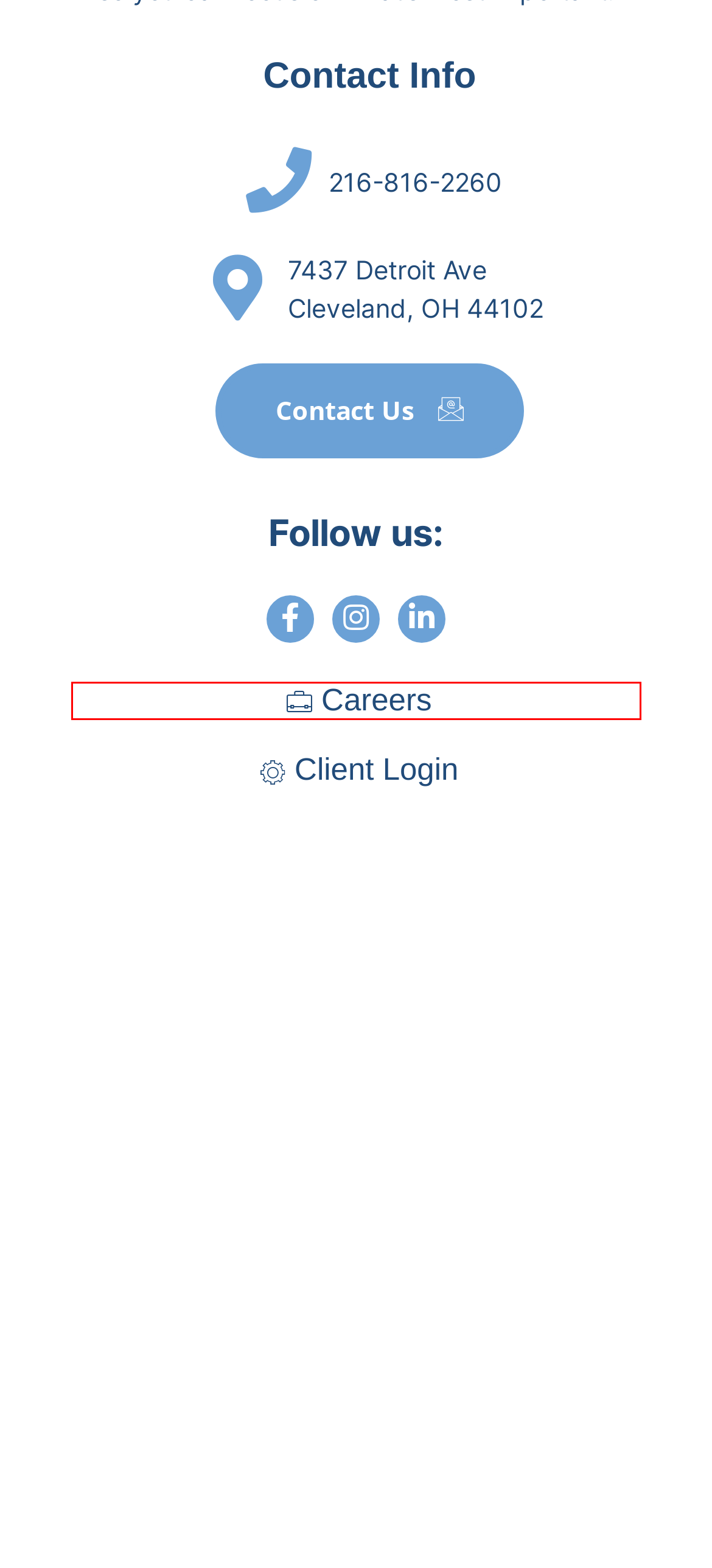You see a screenshot of a webpage with a red bounding box surrounding an element. Pick the webpage description that most accurately represents the new webpage after interacting with the element in the red bounding box. The options are:
A. Home -
B. 3 Best Advertising Agencies in Cleveland, OH - Expert Recommendations
C. Avalanche Advertising Reviews | Cleveland, Ohio | UpCity
D. 22 Best Cleveland, OH Digital Marketing Agencies | Expertise.com
E. Video Production -
F. Careers -
G. Privacy Policy -
H. What We Do -

F